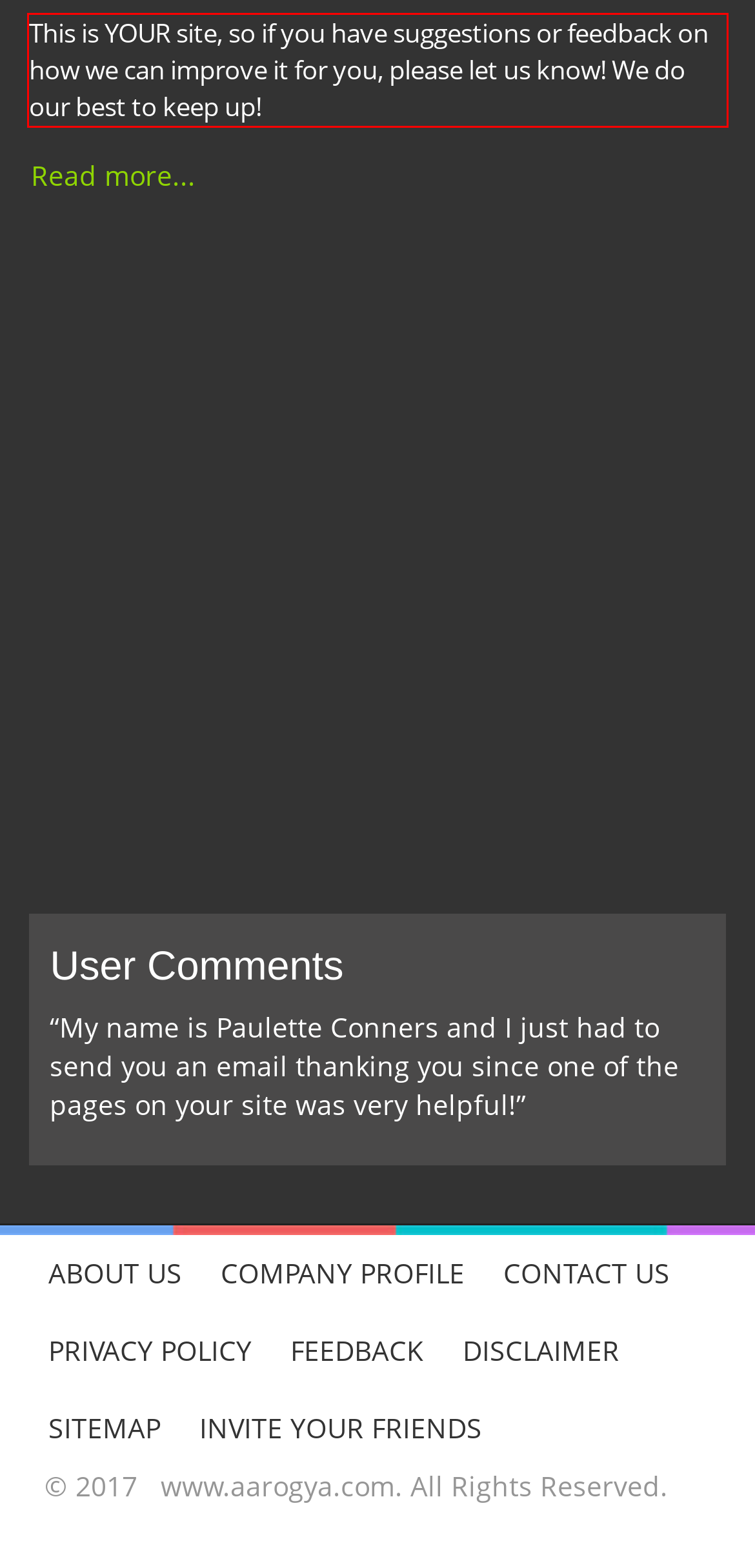Please take the screenshot of the webpage, find the red bounding box, and generate the text content that is within this red bounding box.

This is YOUR site, so if you have suggestions or feedback on how we can improve it for you, please let us know! We do our best to keep up!